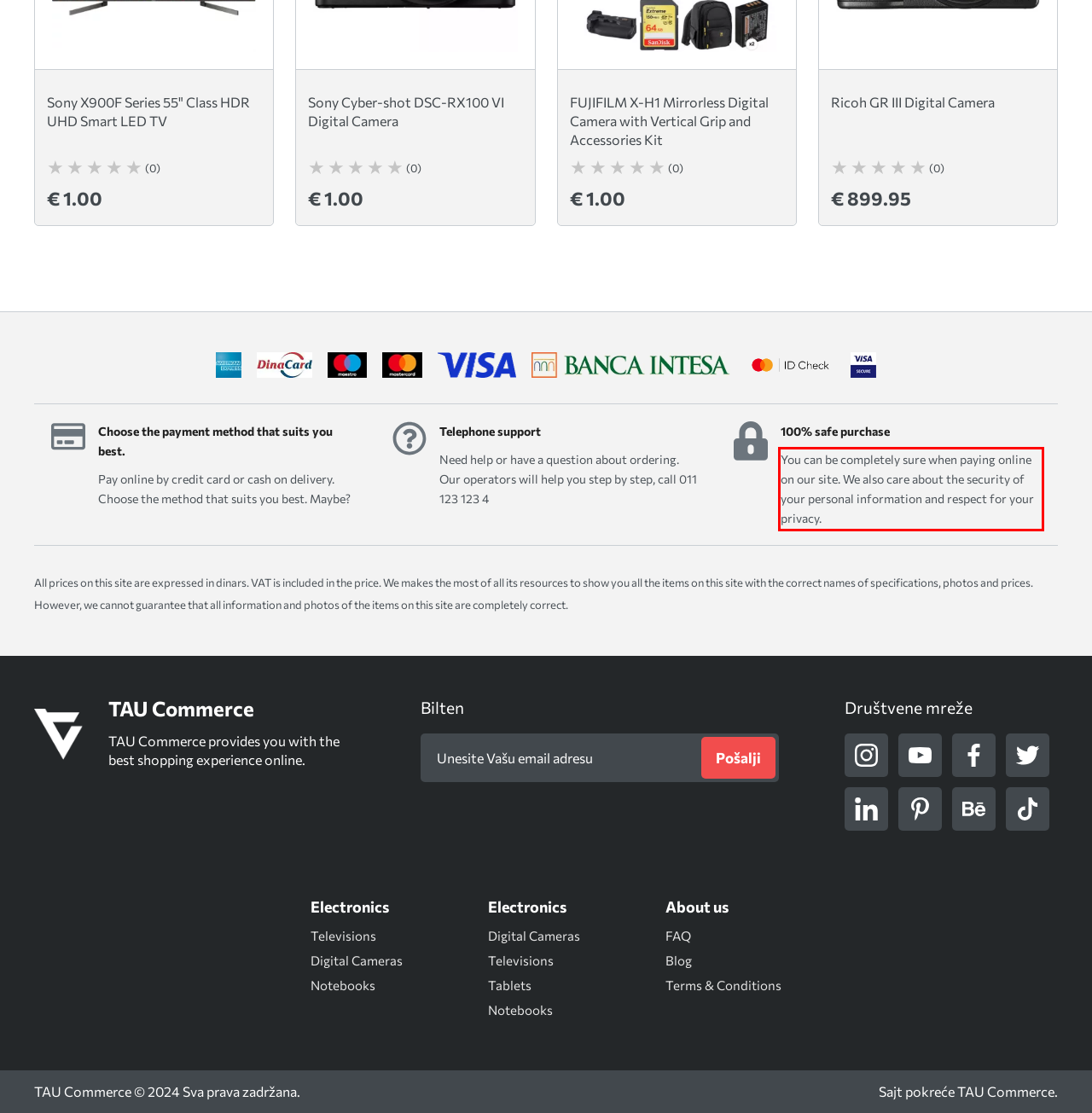Within the screenshot of the webpage, locate the red bounding box and use OCR to identify and provide the text content inside it.

You can be completely sure when paying online on our site. We also care about the security of your personal information and respect for your privacy.